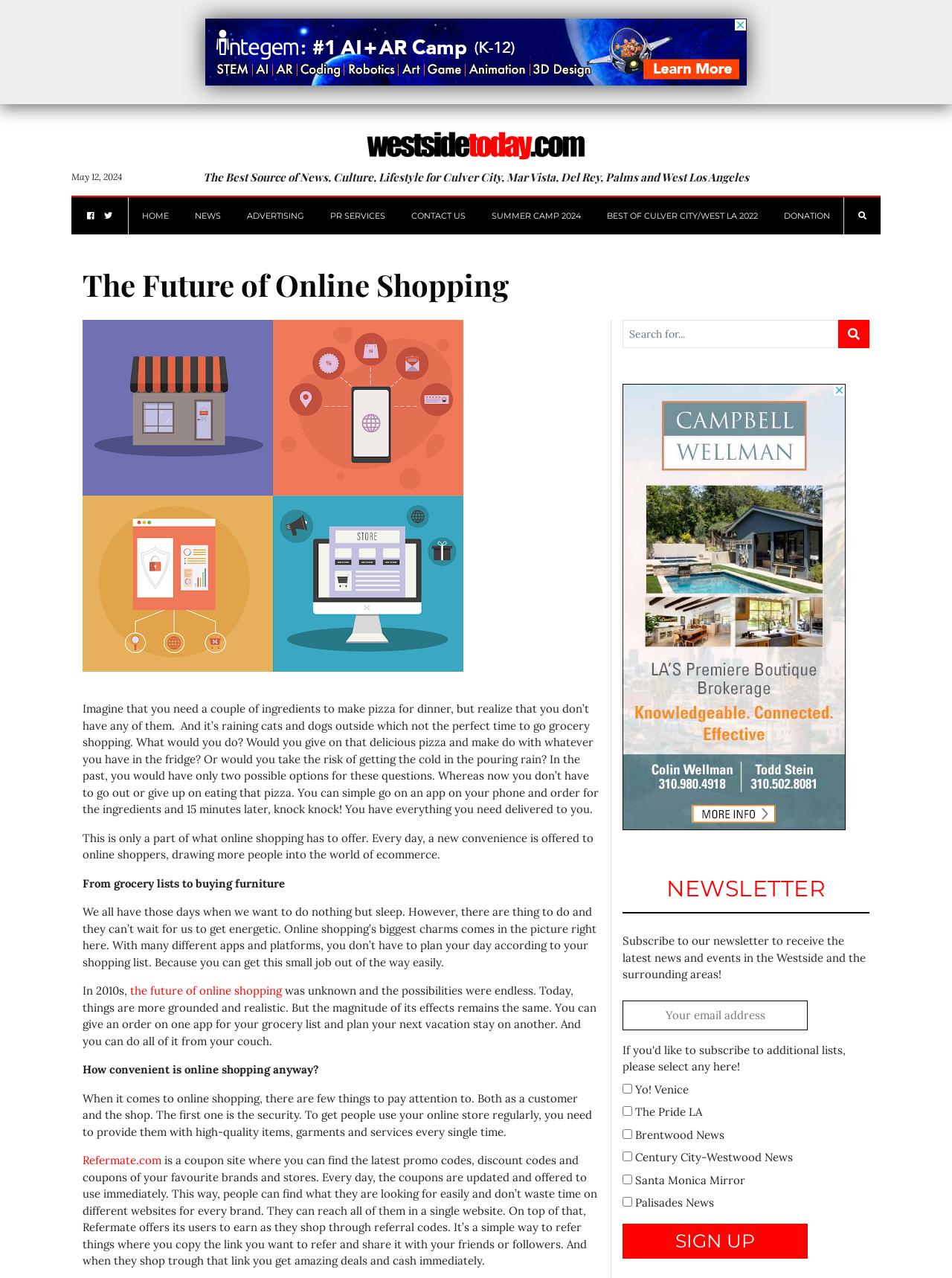Can you identify the bounding box coordinates of the clickable region needed to carry out this instruction: 'Subscribe to the newsletter'? The coordinates should be four float numbers within the range of 0 to 1, stated as [left, top, right, bottom].

[0.654, 0.957, 0.848, 0.985]